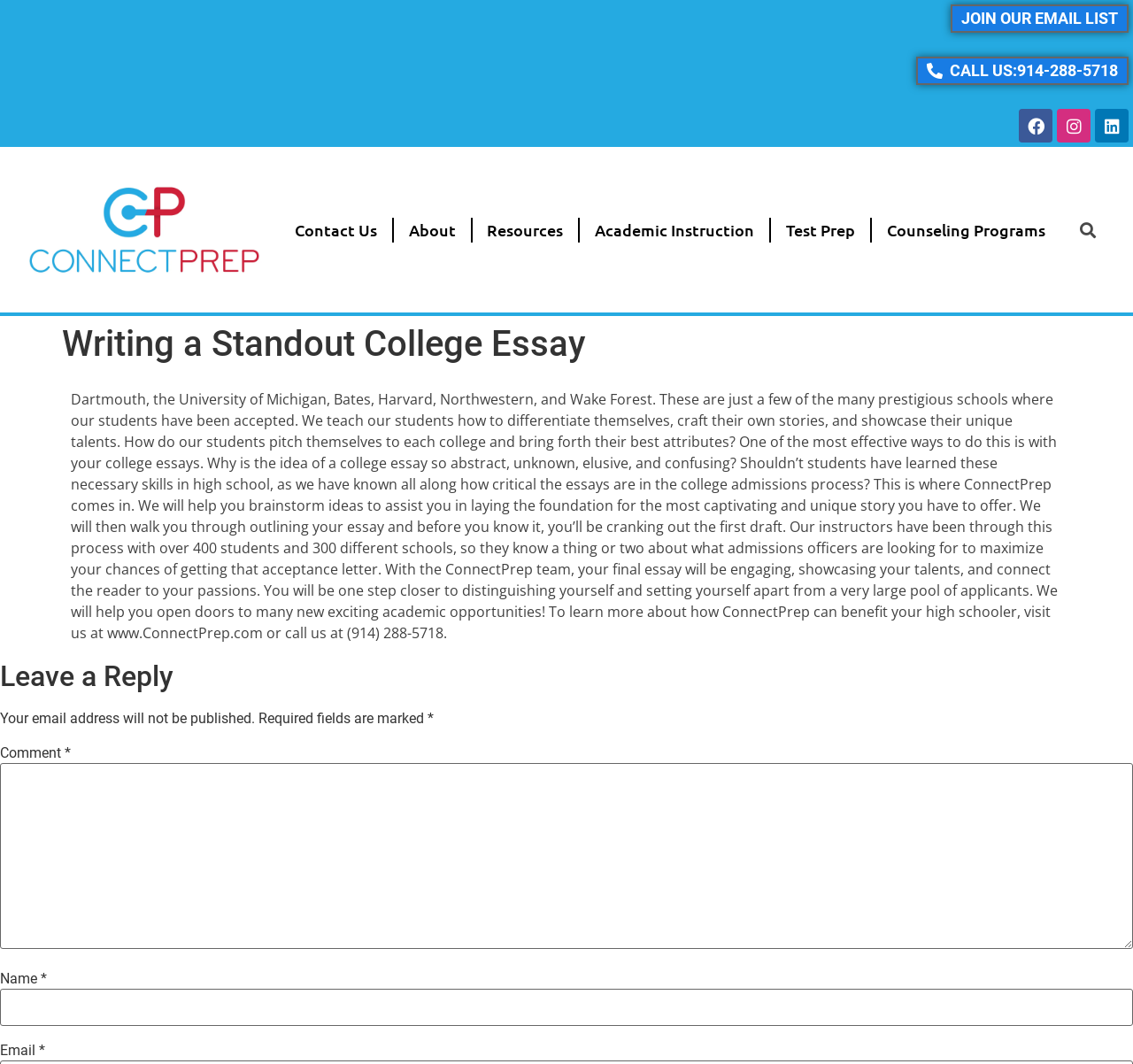Provide a brief response to the question using a single word or phrase: 
What is the phone number to call for more information?

(914) 288-5718